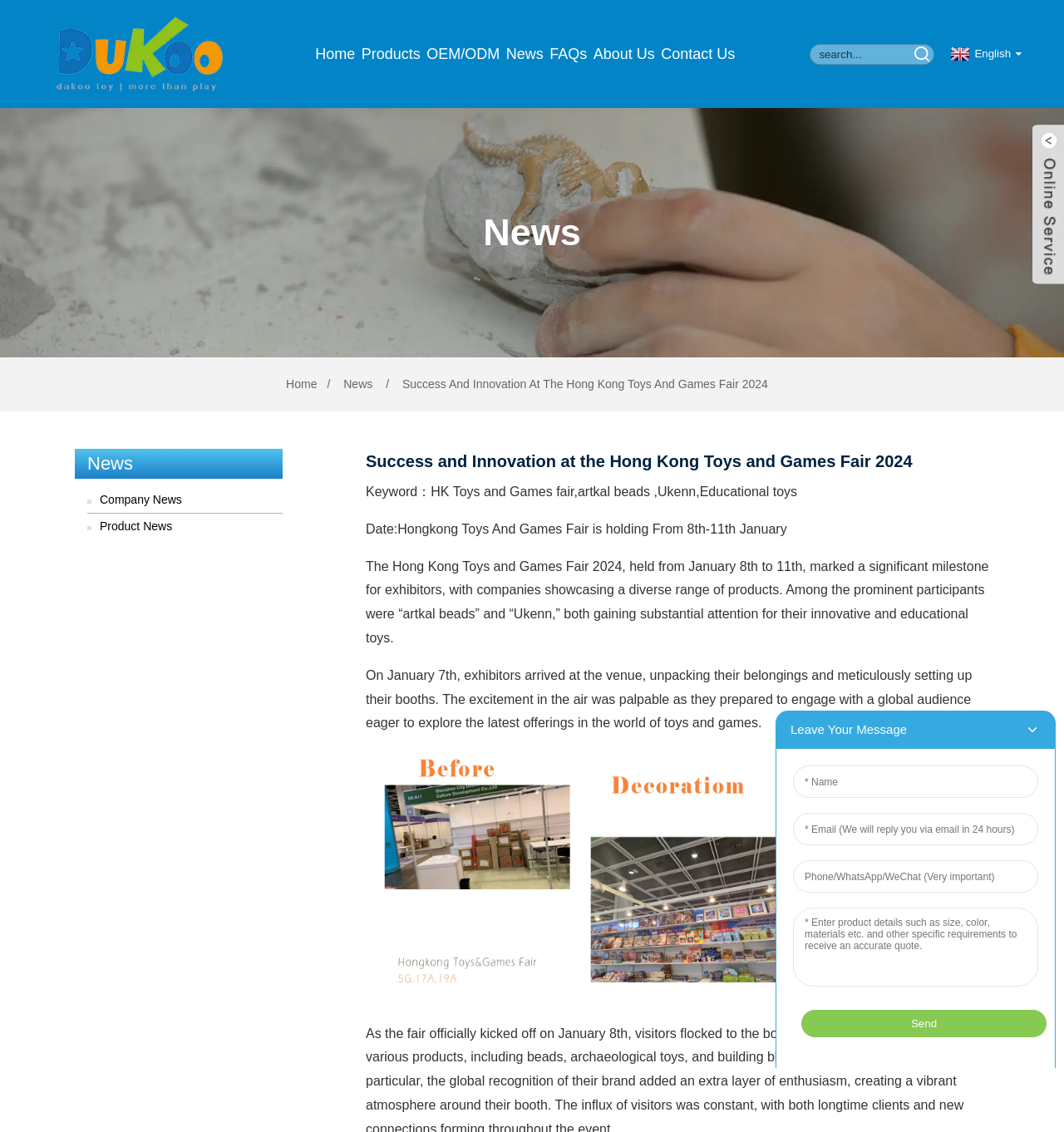Provide a one-word or short-phrase answer to the question:
What is the language selection option?

English